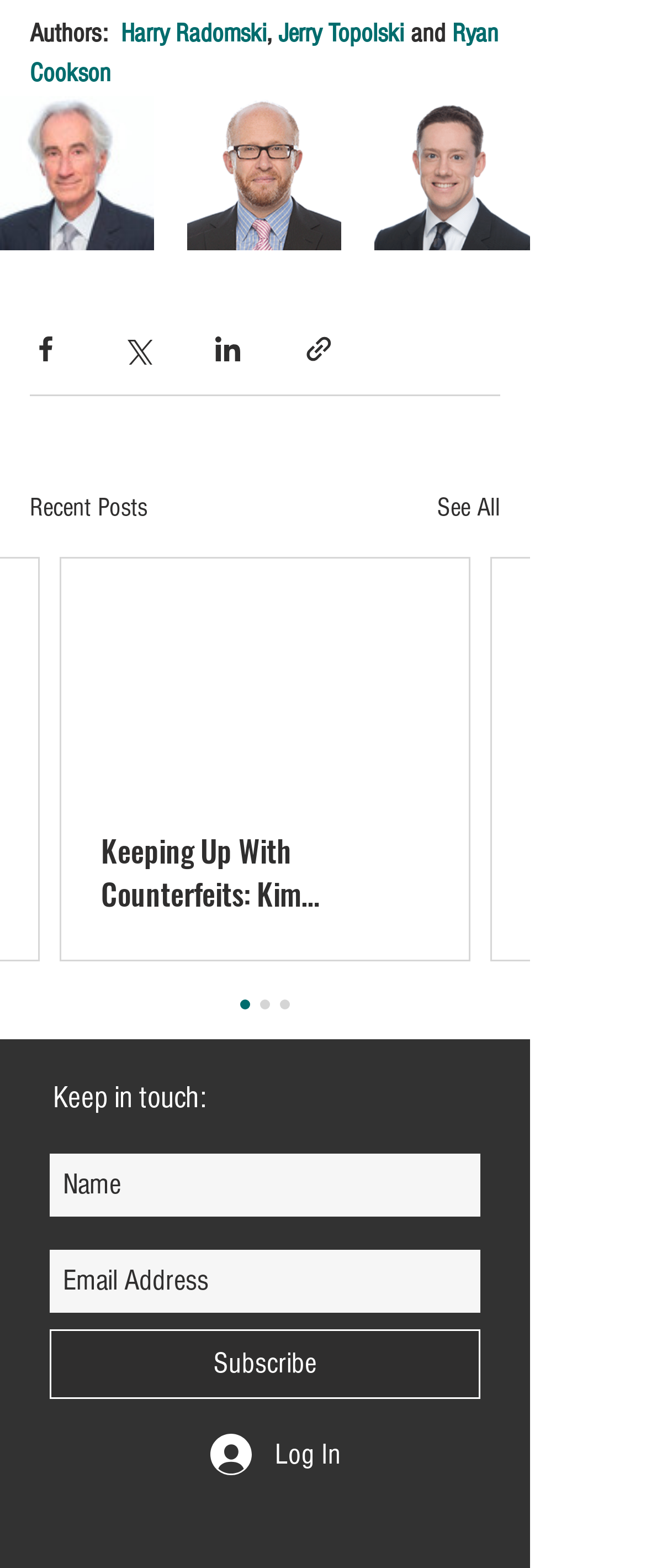Examine the image and give a thorough answer to the following question:
What is the name of the social media platform represented by the icon in the 'Social Bar'?

The 'Social Bar' contains a link labeled 'LinkedIn Icon (Goodmans IP)', indicating that the icon represents the LinkedIn social media platform.